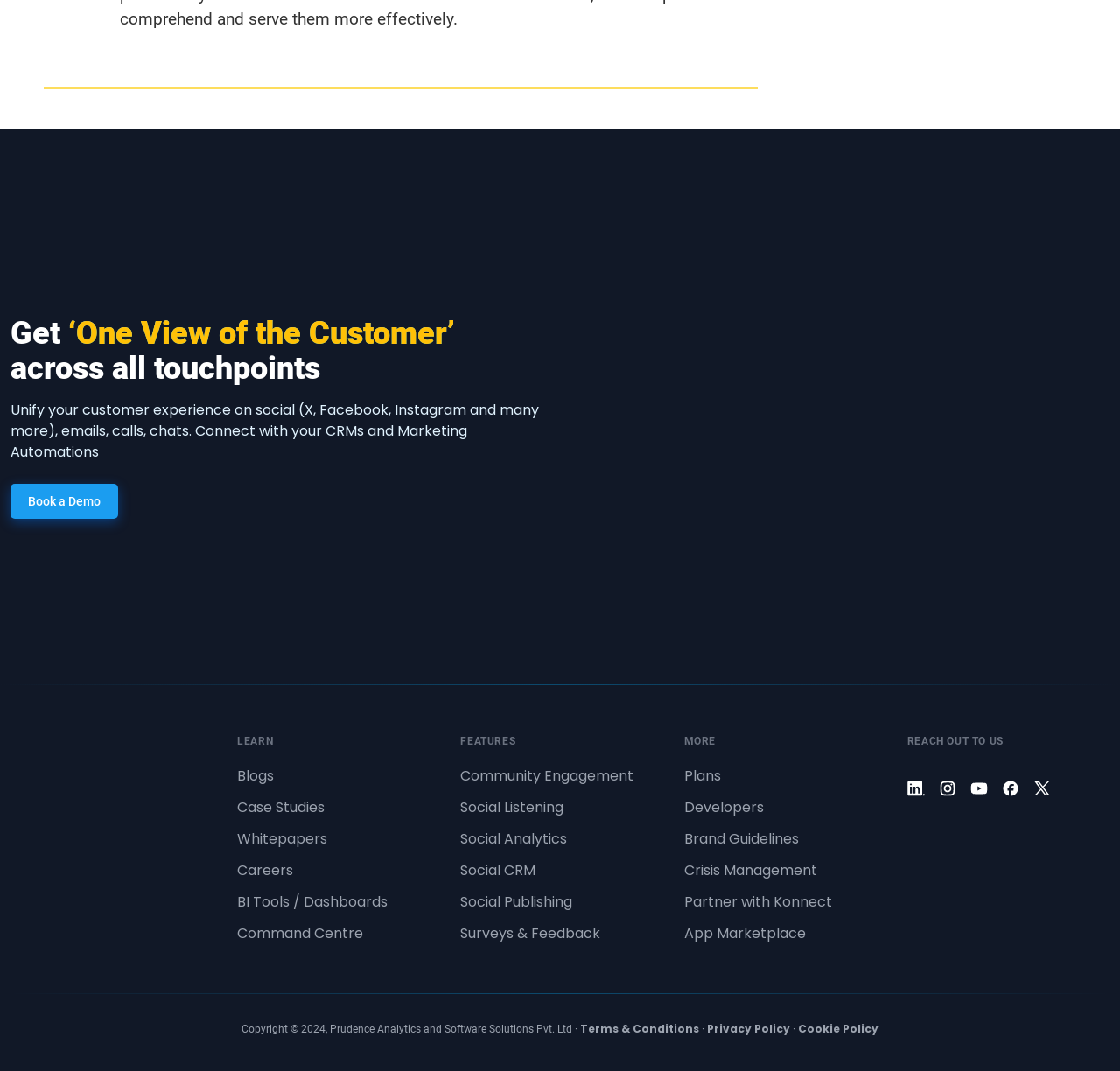Pinpoint the bounding box coordinates of the element you need to click to execute the following instruction: "register an account". The bounding box should be represented by four float numbers between 0 and 1, in the format [left, top, right, bottom].

None